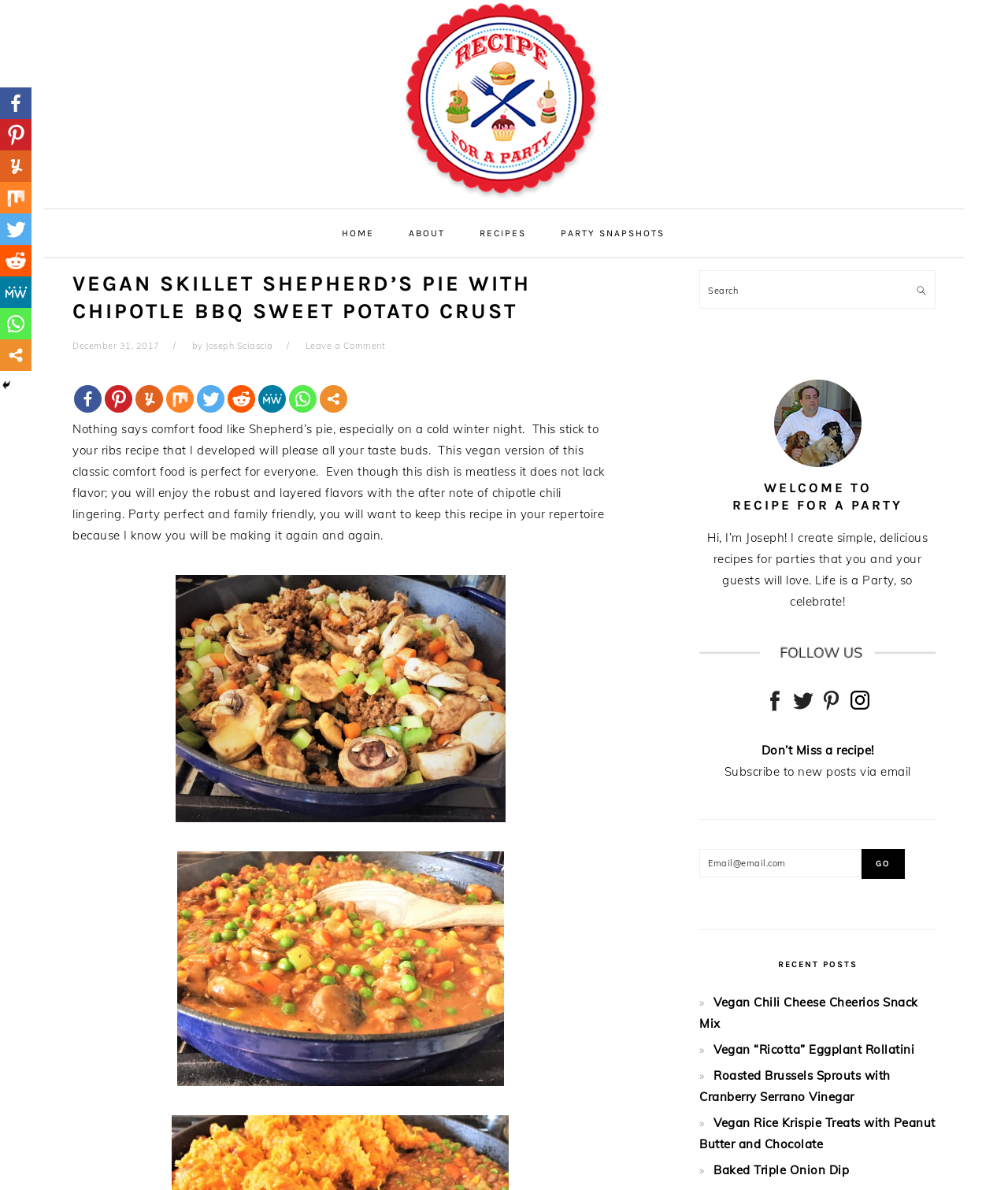Please provide the bounding box coordinates for the UI element as described: "Recipes". The coordinates must be four floats between 0 and 1, represented as [left, top, right, bottom].

[0.459, 0.18, 0.538, 0.211]